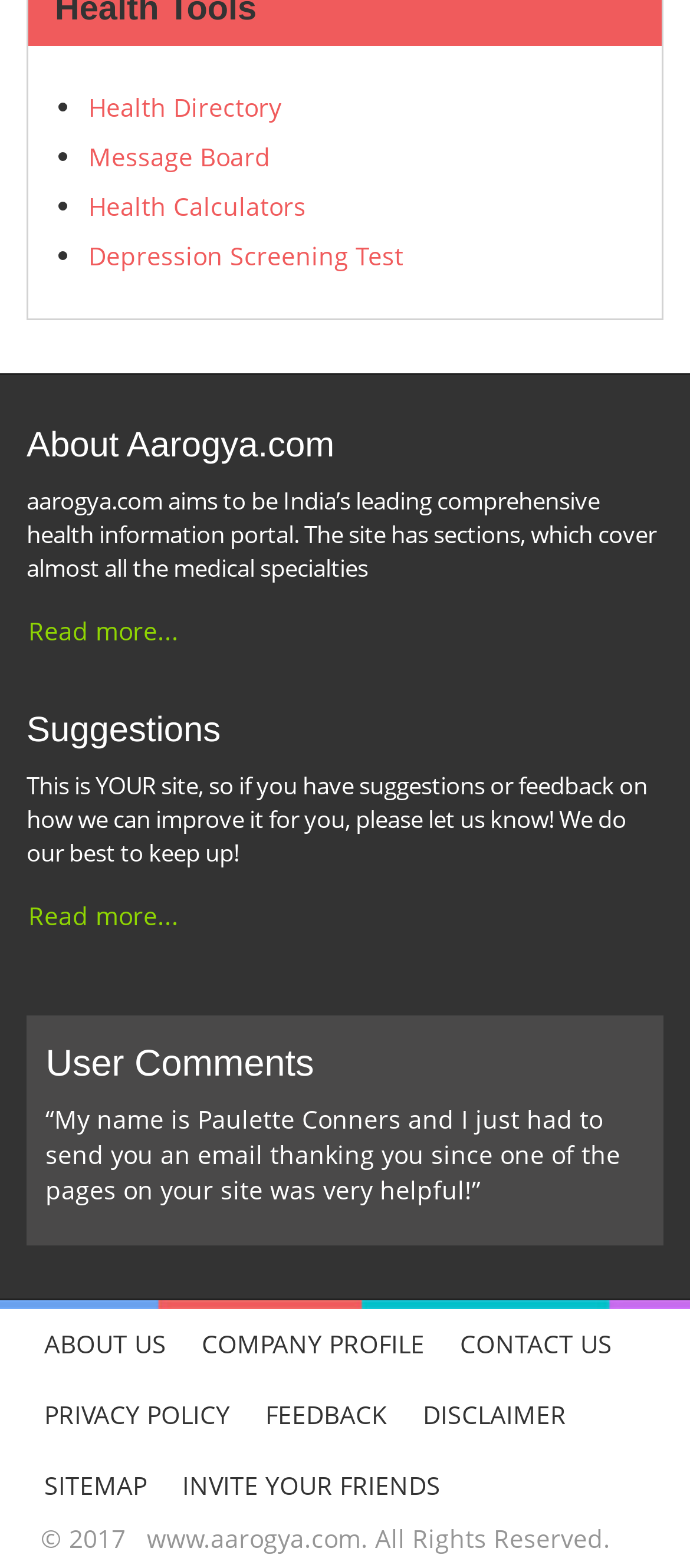What is the year of the copyright?
Answer the question in as much detail as possible.

The year of the copyright can be found in the StaticText element with the text '© 2017' at the bottom of the page.